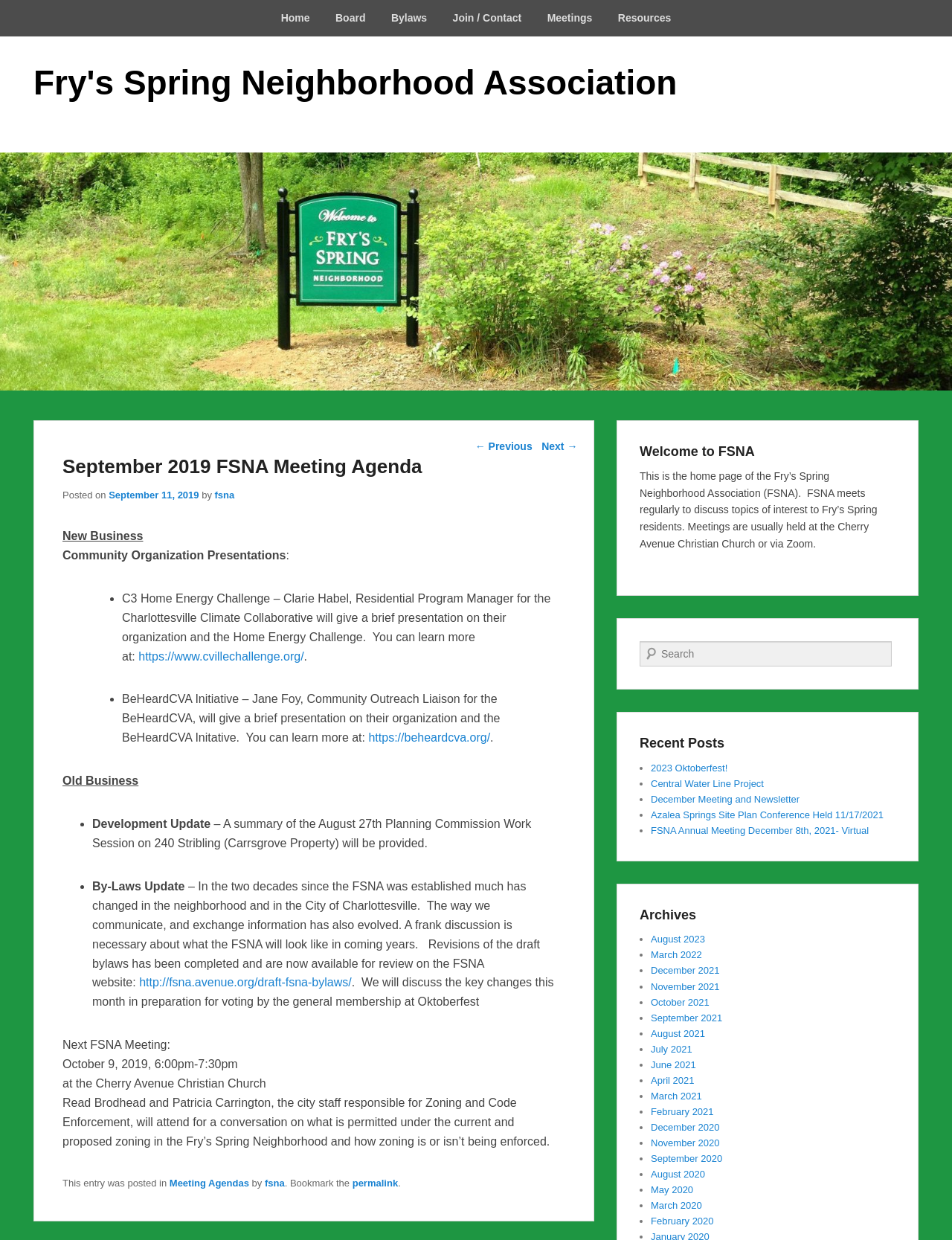Please identify the bounding box coordinates for the region that you need to click to follow this instruction: "Click on Assets And Liabilities".

None